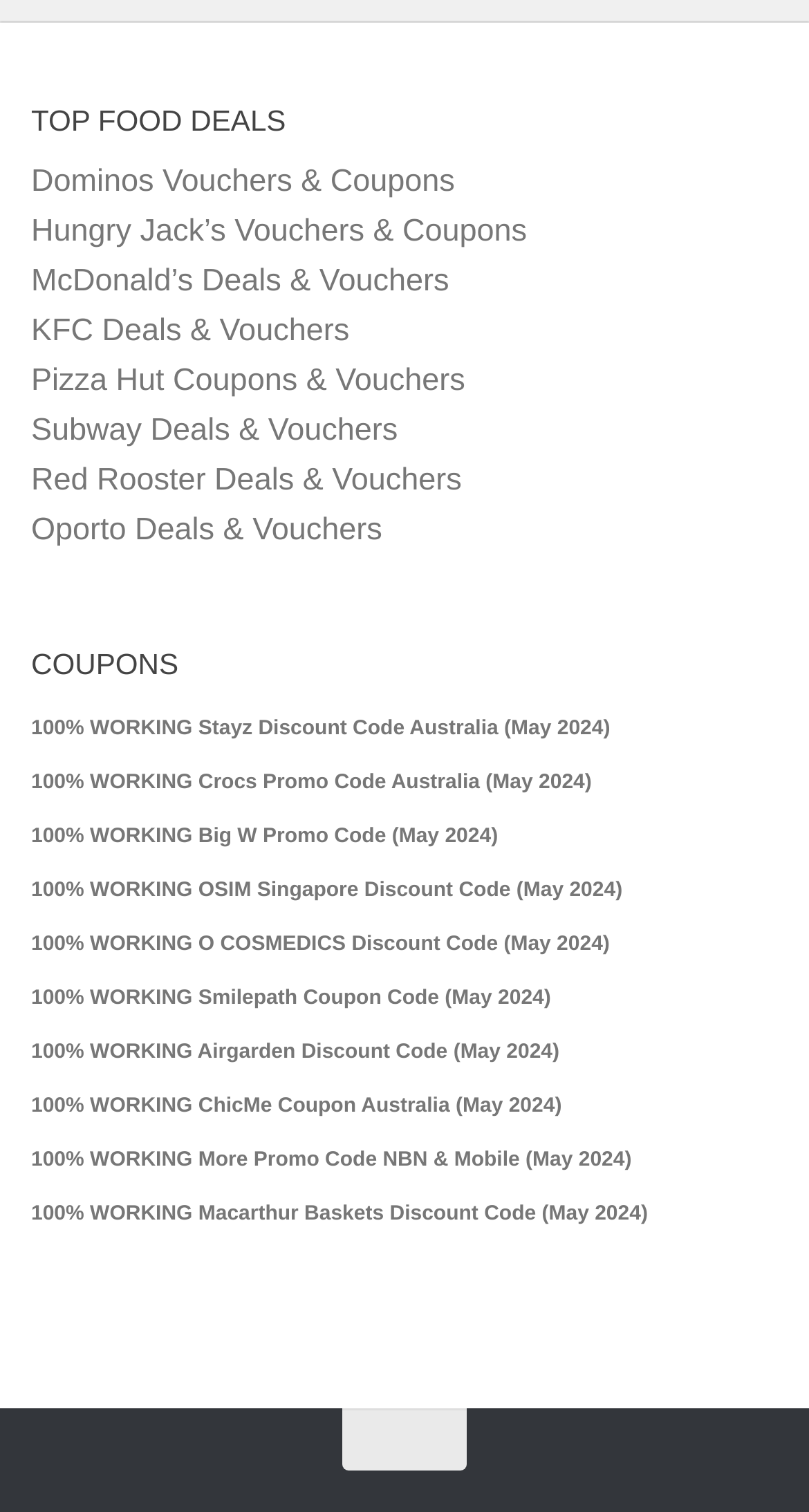Locate the bounding box coordinates of the element you need to click to accomplish the task described by this instruction: "Search for a term".

None